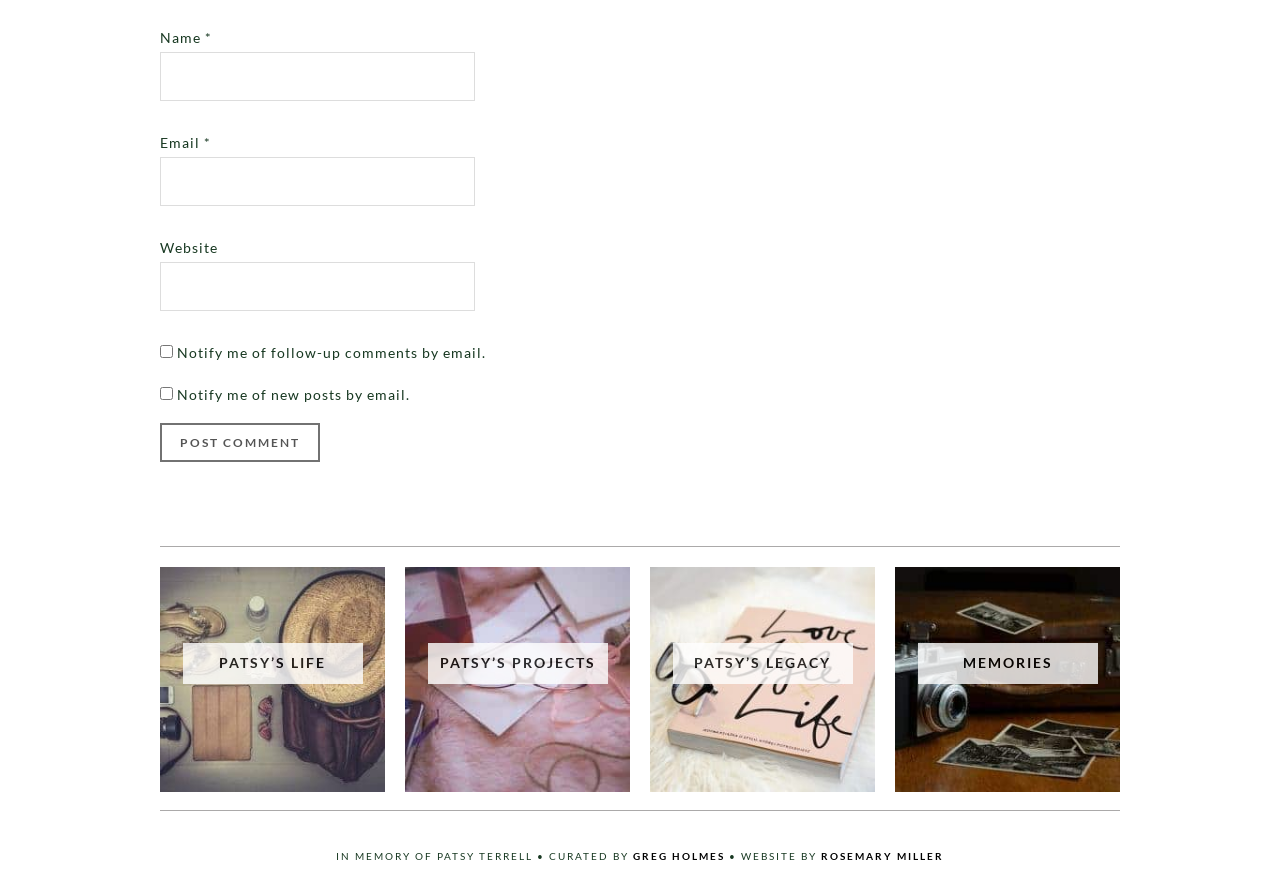What is the name of the person being remembered on this webpage?
Based on the image, provide a one-word or brief-phrase response.

Patsy Terrell